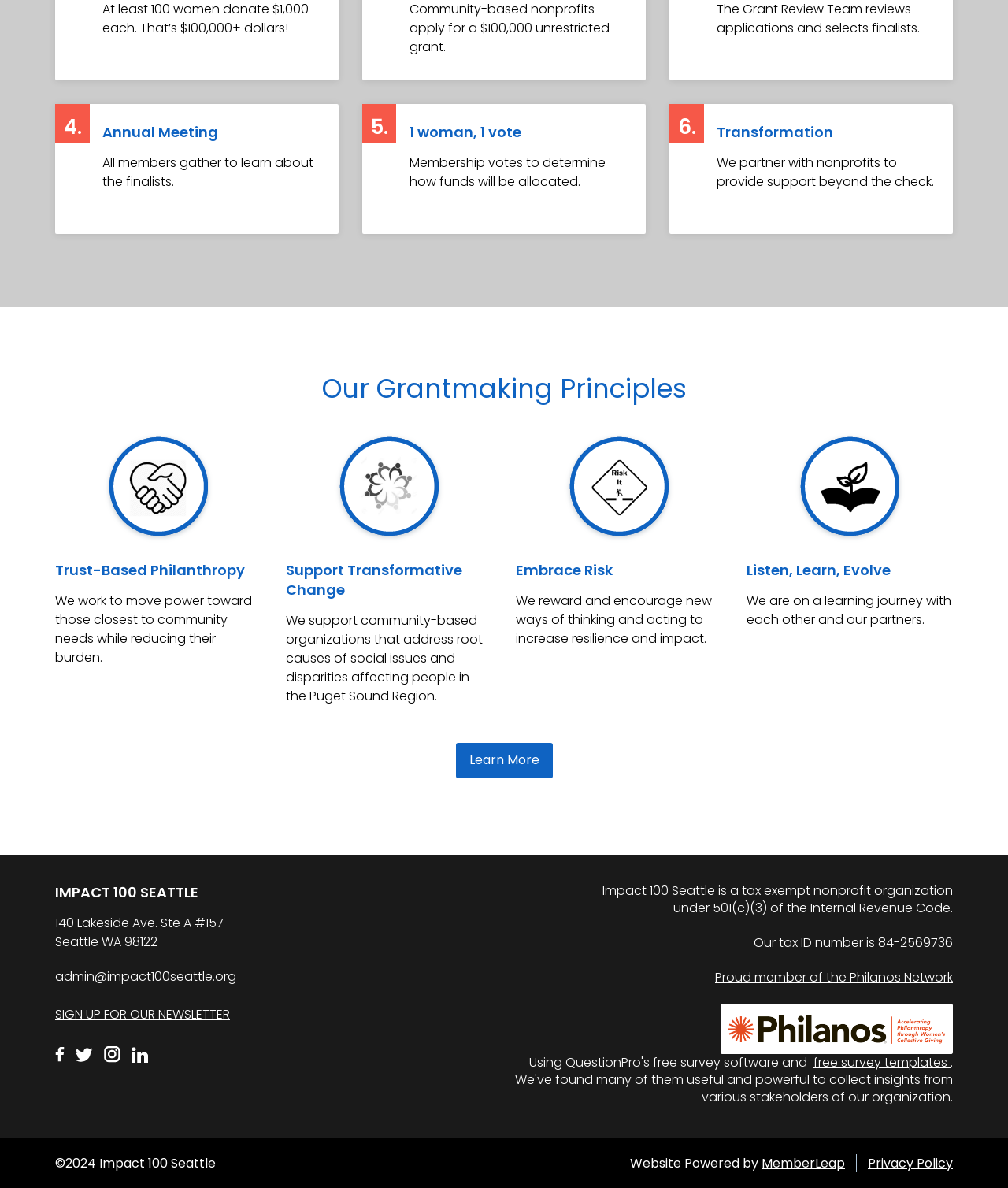Bounding box coordinates are specified in the format (top-left x, top-left y, bottom-right x, bottom-right y). All values are floating point numbers bounded between 0 and 1. Please provide the bounding box coordinate of the region this sentence describes: free survey templates

[0.807, 0.887, 0.943, 0.902]